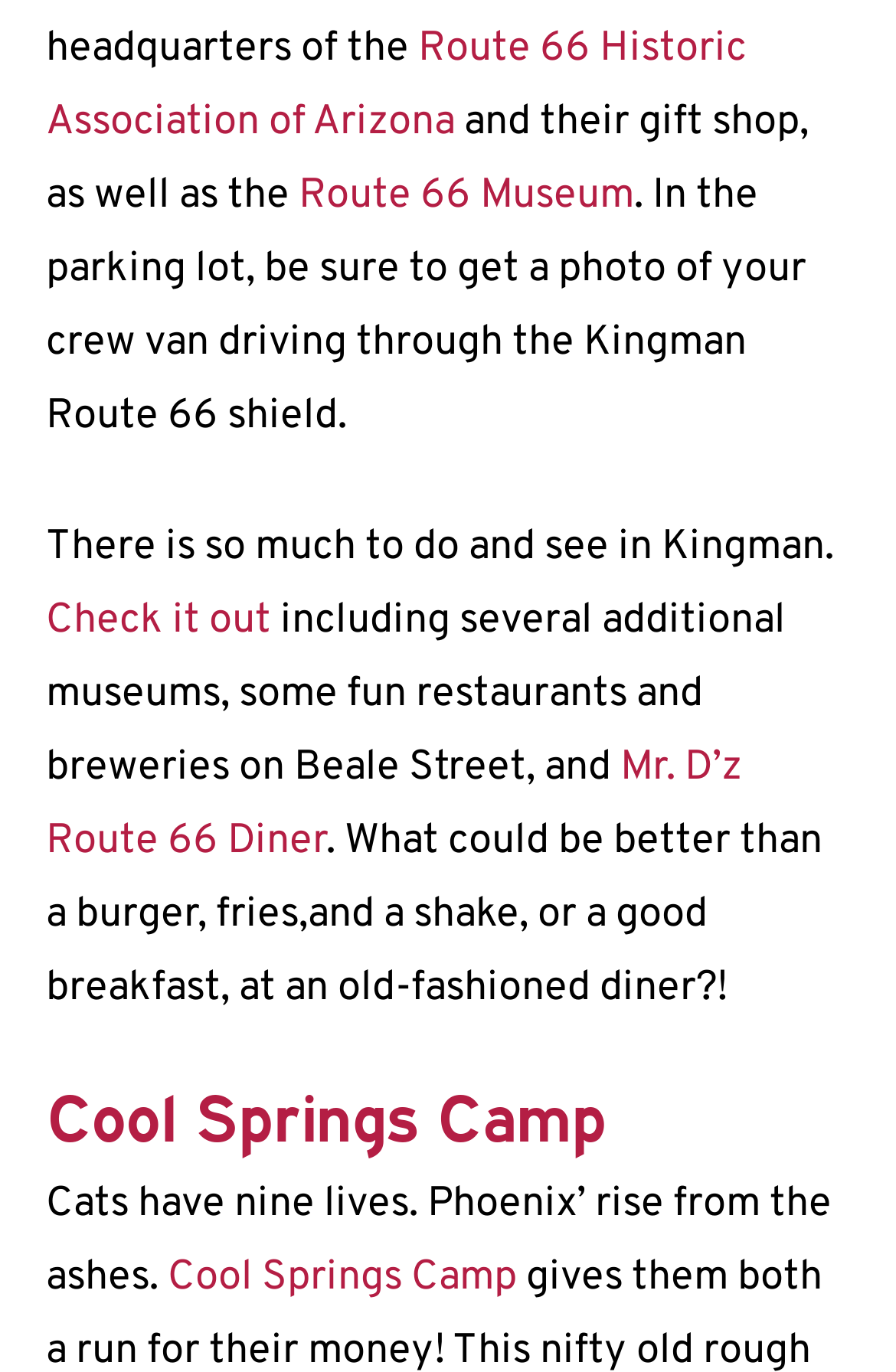Please provide a short answer using a single word or phrase for the question:
What is the name of the museum mentioned?

Route 66 Museum